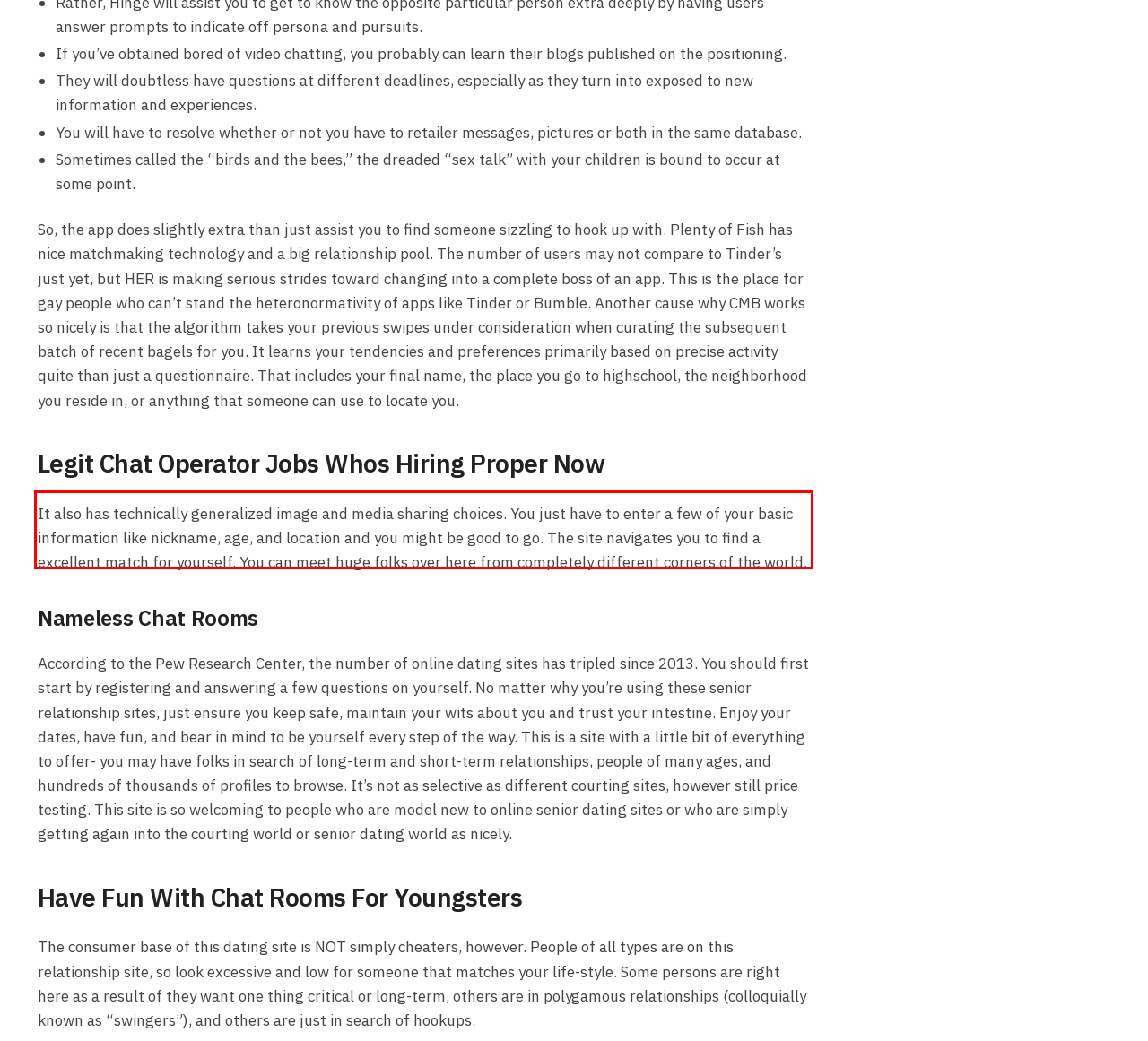Please analyze the provided webpage screenshot and perform OCR to extract the text content from the red rectangle bounding box.

It also has technically generalized image and media sharing choices. You just have to enter a few of your basic information like nickname, age, and location and you might be good to go. The site navigates you to find a excellent match for yourself. You can meet huge folks over here from completely different corners of the world.